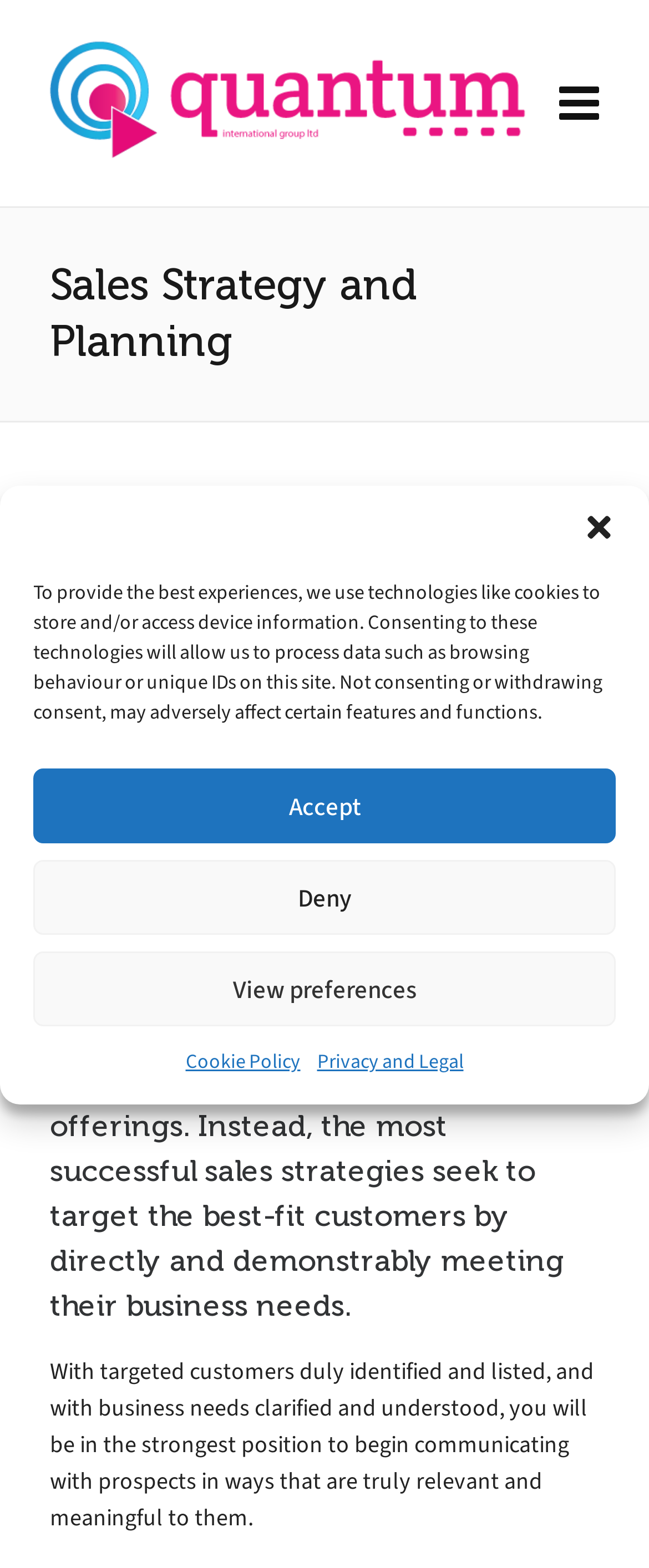Generate the text content of the main headline of the webpage.

Sales Strategy and Planning